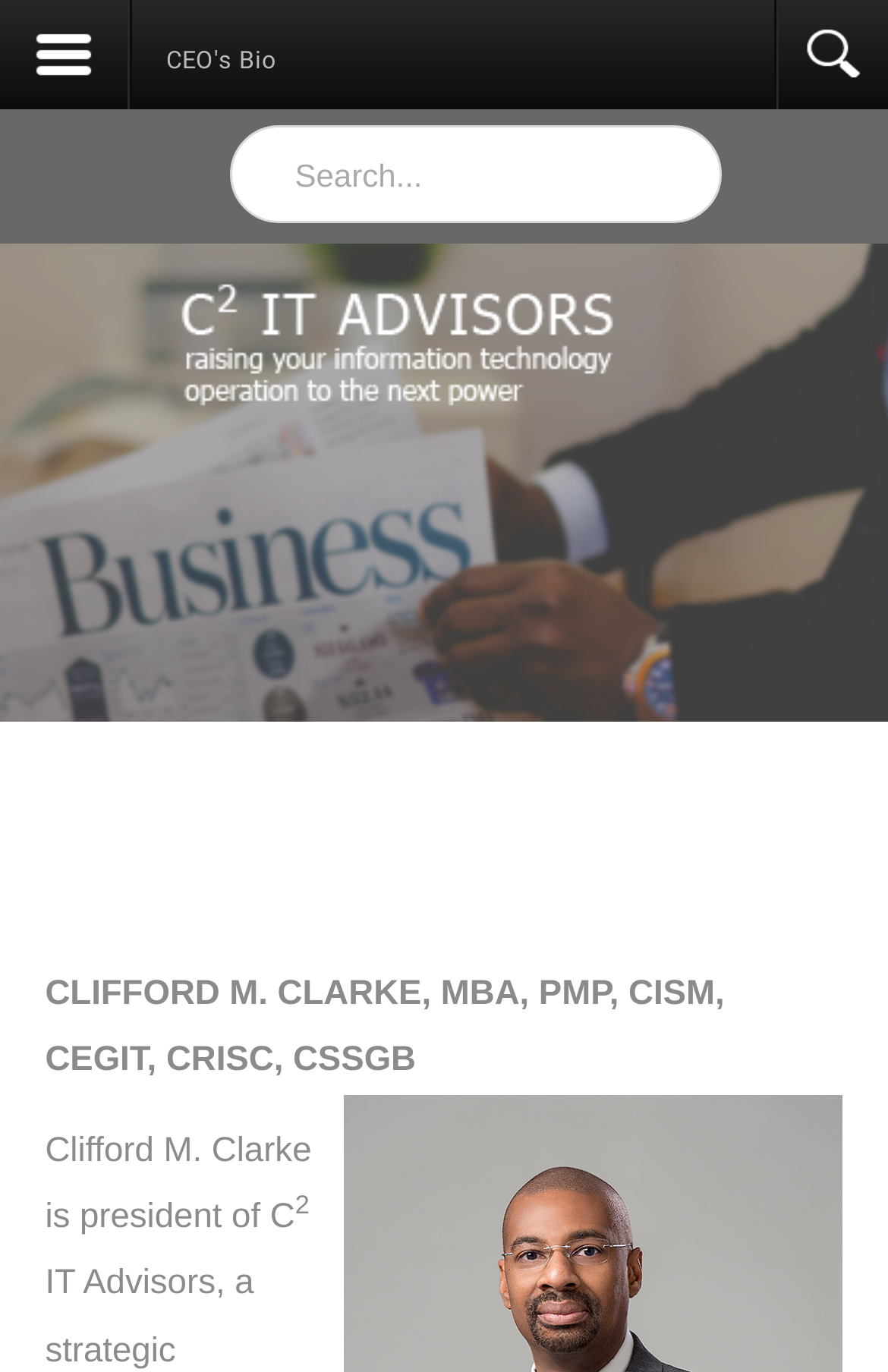Locate the bounding box of the user interface element based on this description: "input value="Search..." name="searchword" value="Search..."".

[0.26, 0.091, 0.814, 0.163]